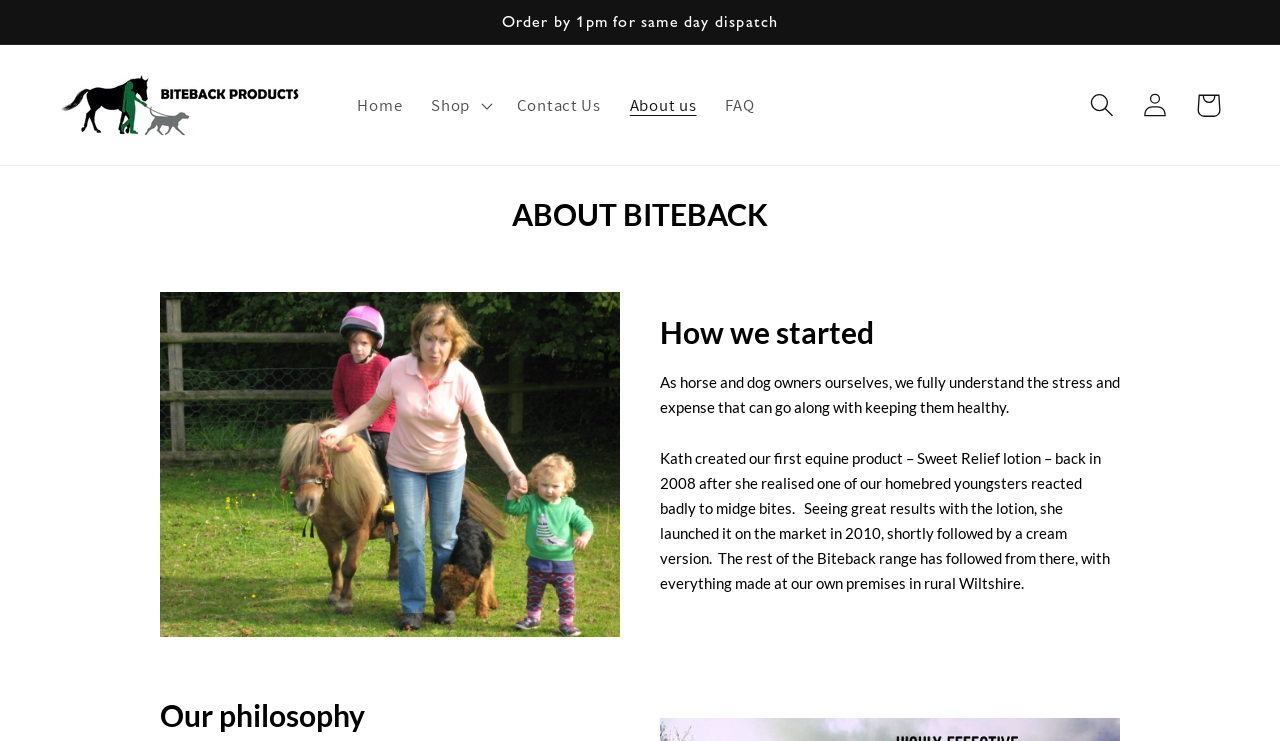Please find the bounding box coordinates of the element that you should click to achieve the following instruction: "Log in to your account". The coordinates should be presented as four float numbers between 0 and 1: [left, top, right, bottom].

[0.882, 0.106, 0.923, 0.178]